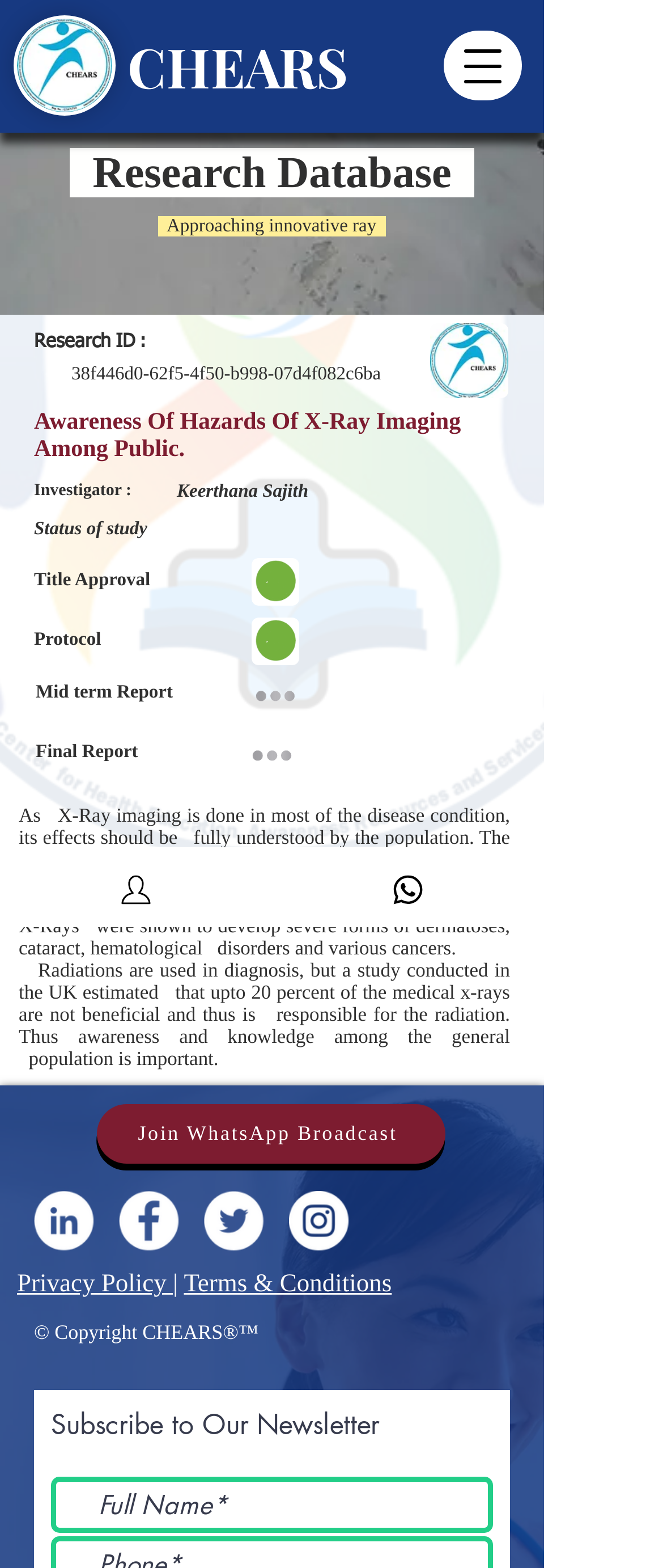Give the bounding box coordinates for the element described as: "Privacy Policy".

[0.026, 0.81, 0.261, 0.828]